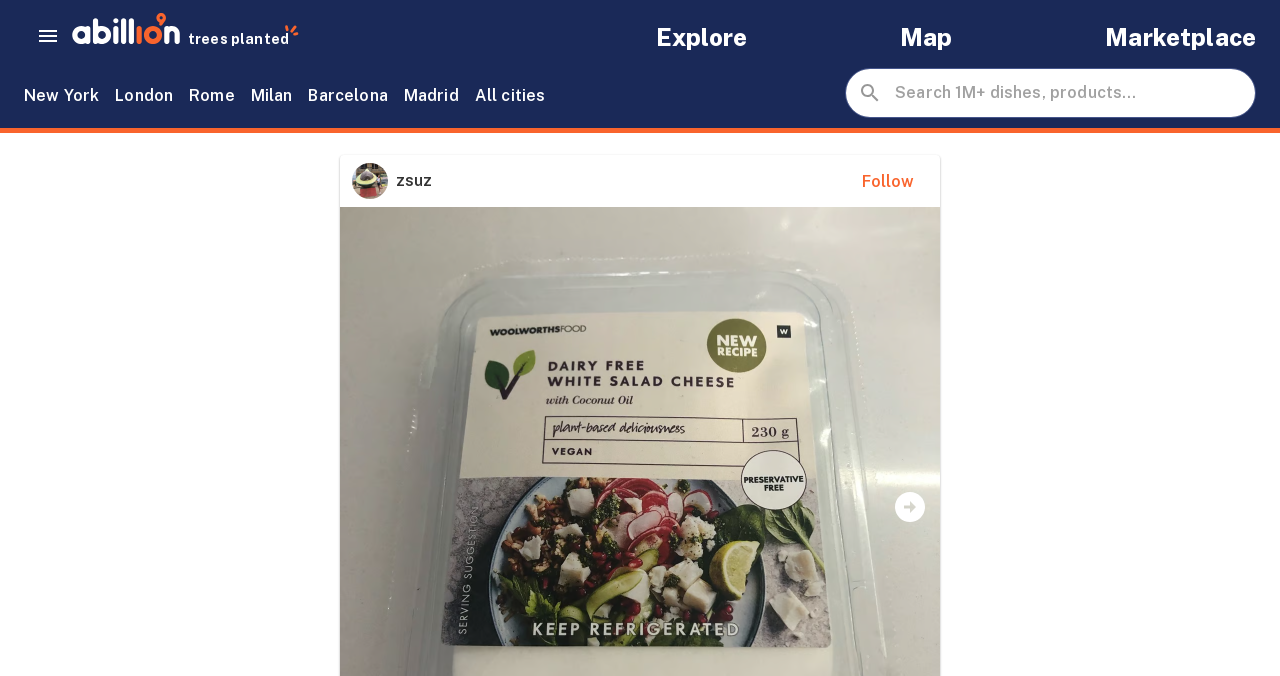Calculate the bounding box coordinates for the UI element based on the following description: "New York". Ensure the coordinates are four float numbers between 0 and 1, i.e., [left, top, right, bottom].

[0.019, 0.127, 0.078, 0.155]